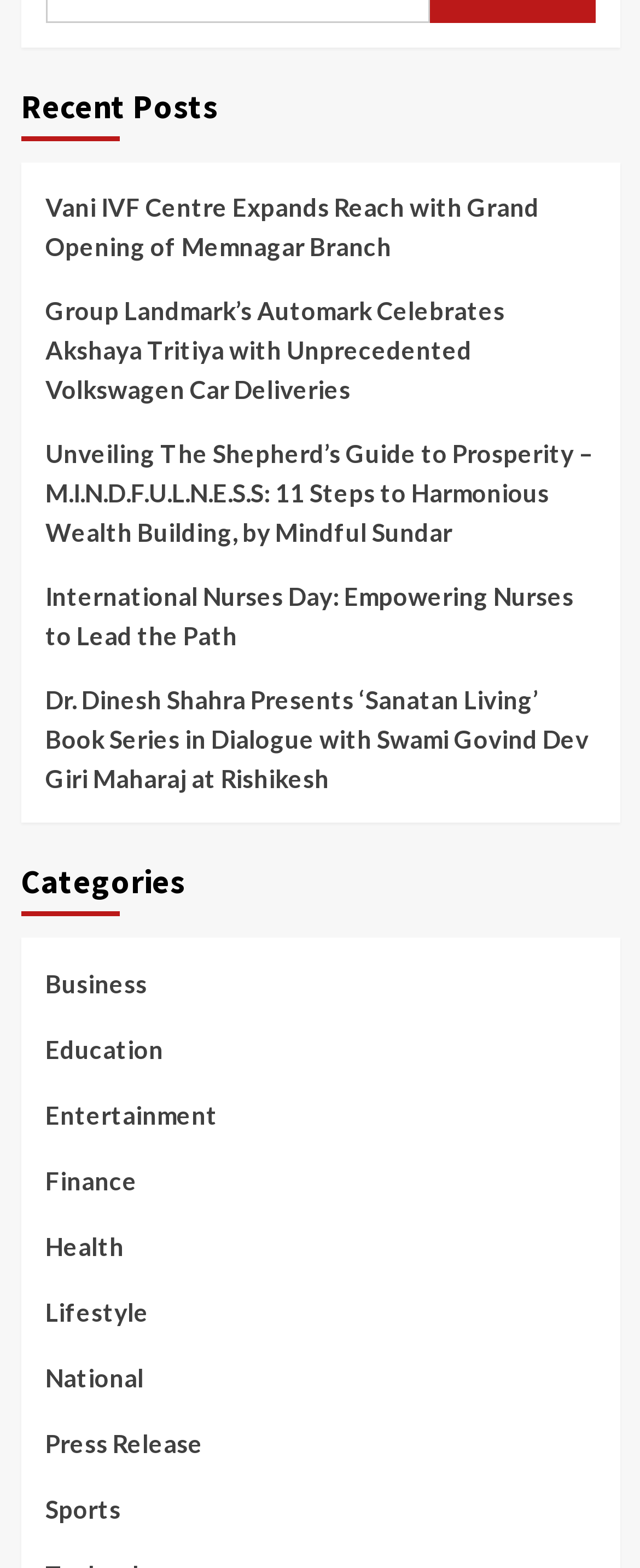Determine the bounding box coordinates for the area you should click to complete the following instruction: "Read about Vani IVF Centre Expands Reach with Grand Opening of Memnagar Branch".

[0.071, 0.119, 0.929, 0.185]